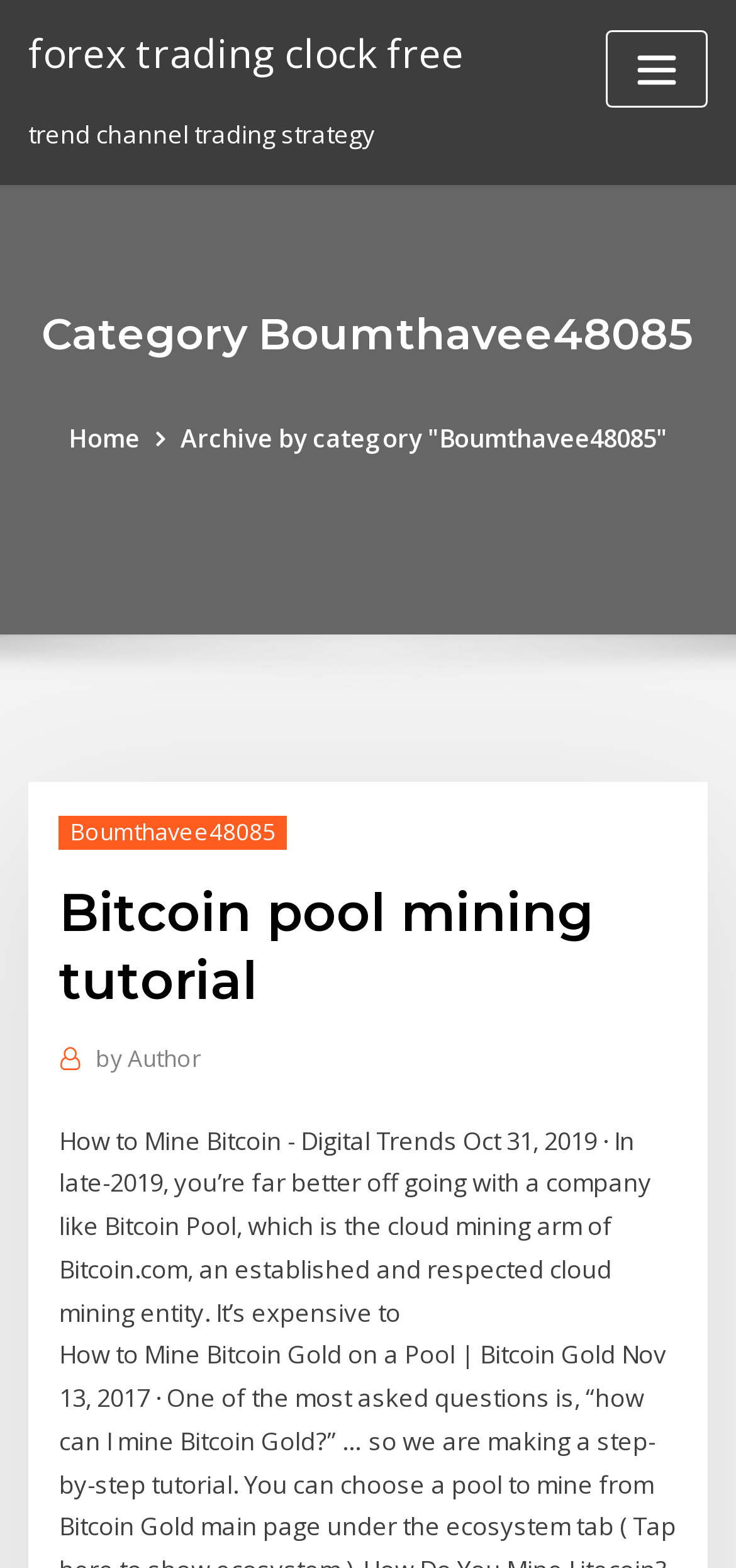What is the topic of the webpage?
Based on the content of the image, thoroughly explain and answer the question.

I determined the topic by looking at the heading element with the text 'Bitcoin pool mining tutorial' located at [0.08, 0.561, 0.92, 0.647]. This suggests that the webpage is about Bitcoin pool mining.